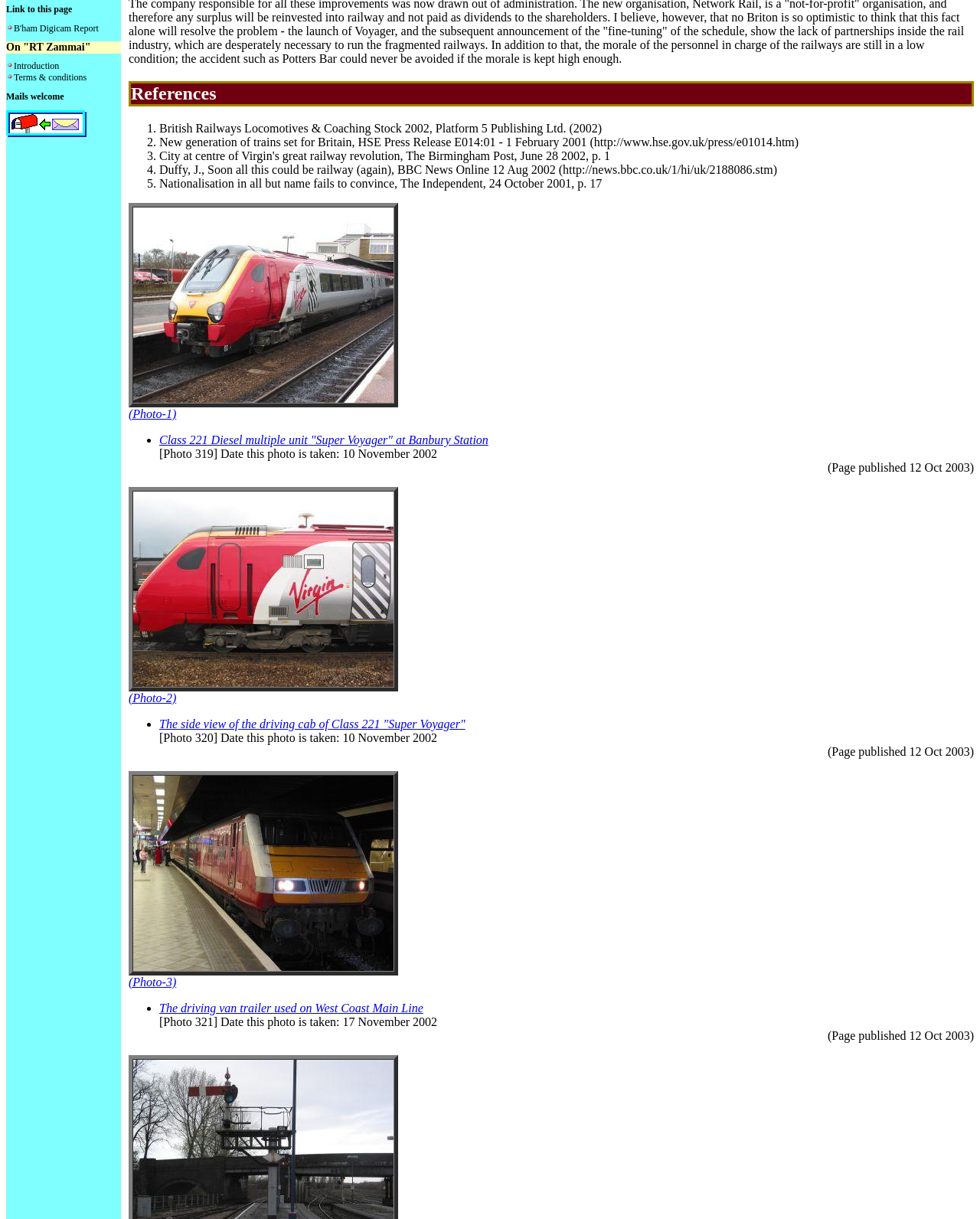Determine the bounding box for the UI element described here: "Cat Mom T-Shirts".

None